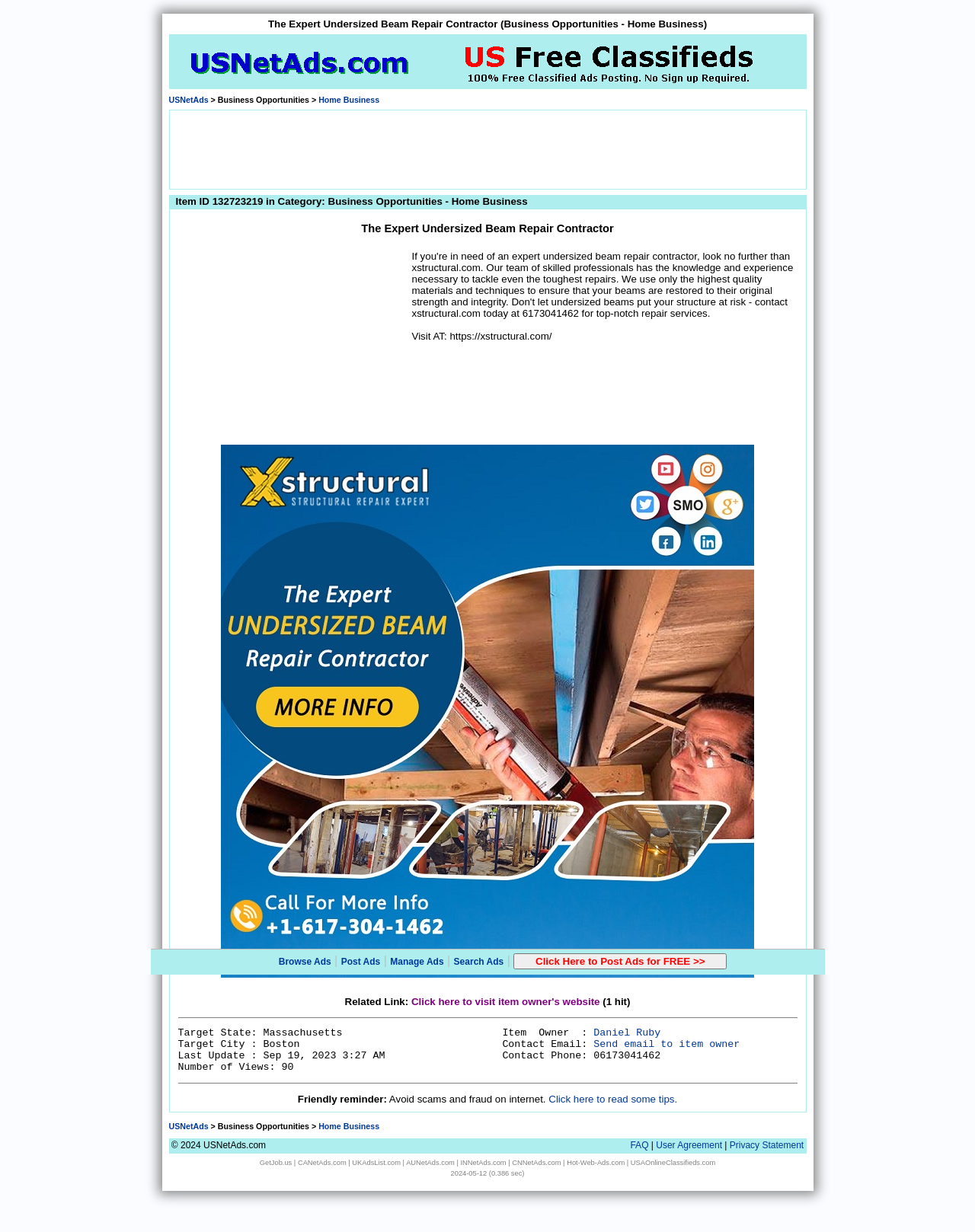What is the name of the expert undersized beam repair contractor?
Give a thorough and detailed response to the question.

The answer can be found in the heading element with the text 'The Expert Undersized Beam Repair Contractor' which is located in the first LayoutTableRow of the LayoutTable element.